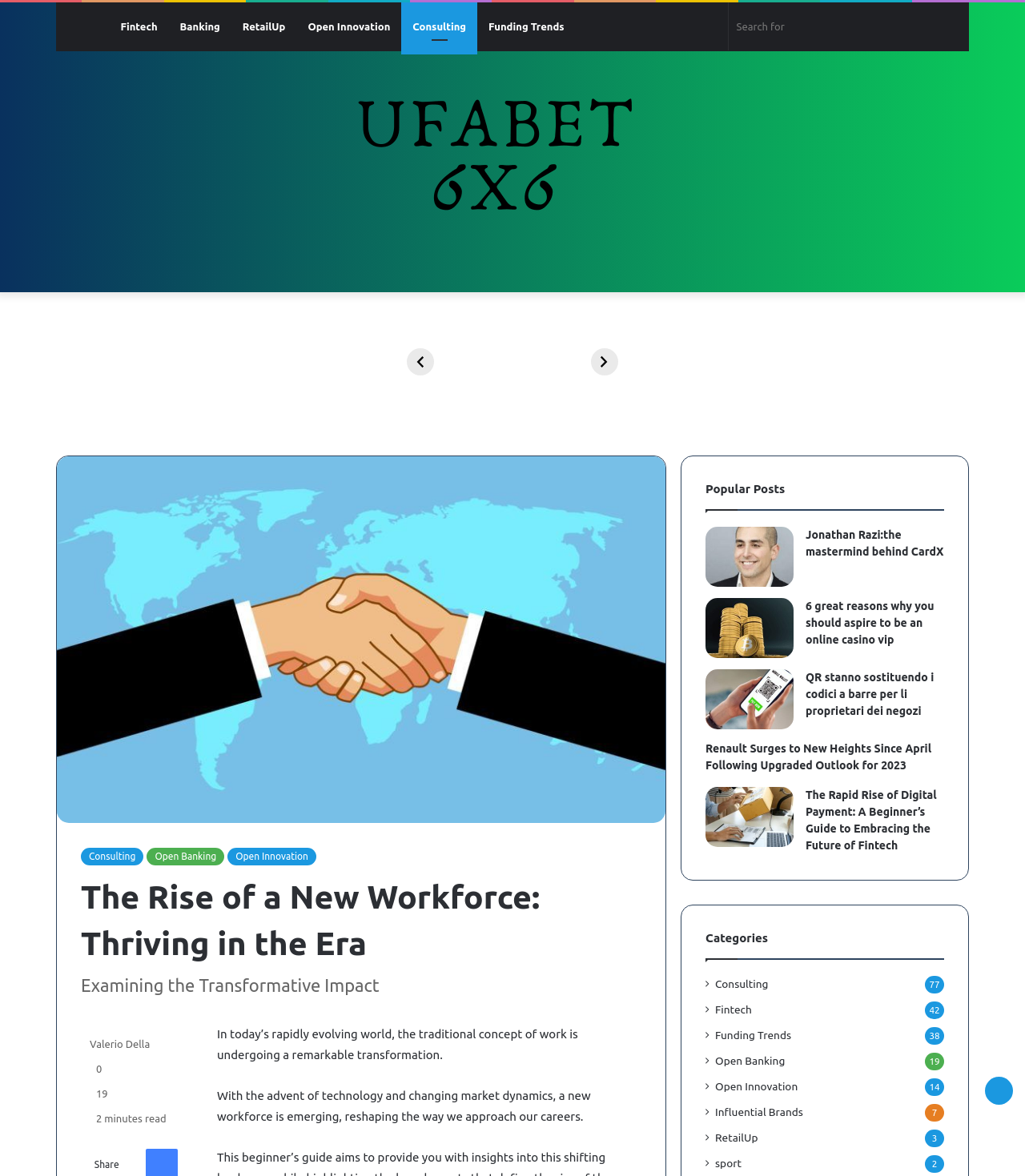Generate the main heading text from the webpage.

The Rise of a New Workforce: Thriving in the Era